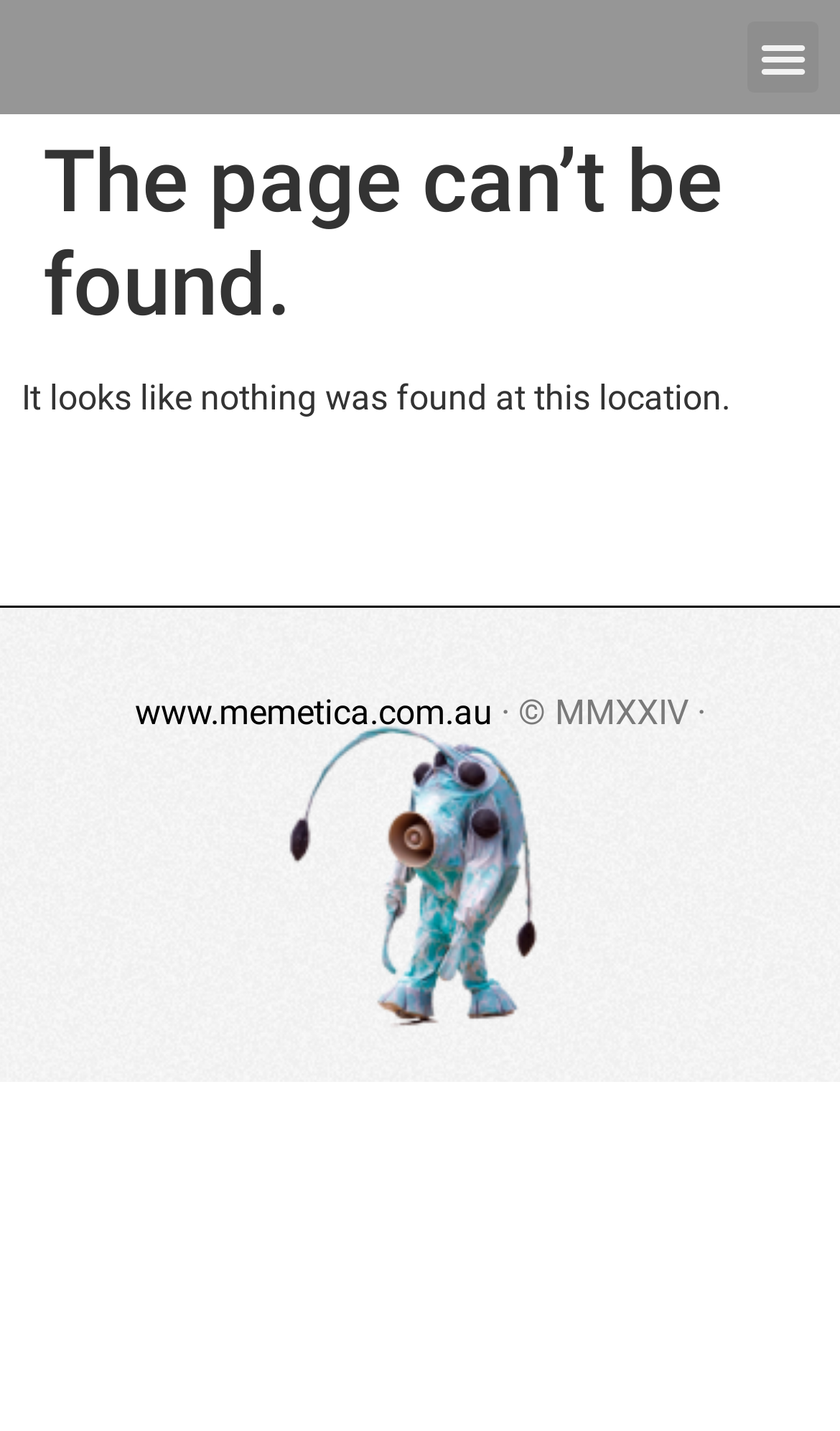What is the website's URL?
Look at the screenshot and provide an in-depth answer.

The website's URL can be found in the footer section, which contains a link with the text 'www.memetica.com.au'. This link is likely the website's main URL.